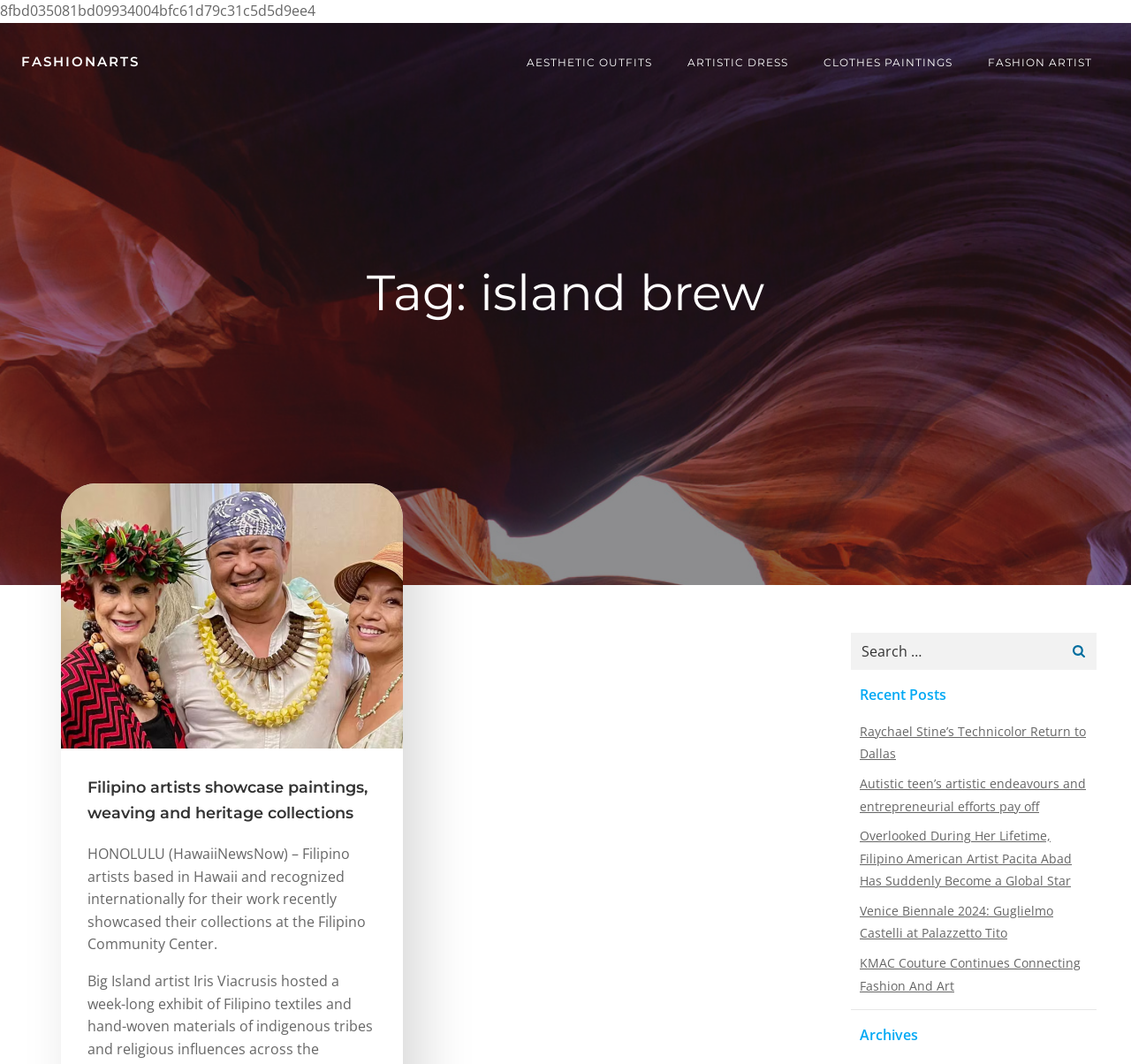Extract the main heading from the webpage content.

Tag: island brew